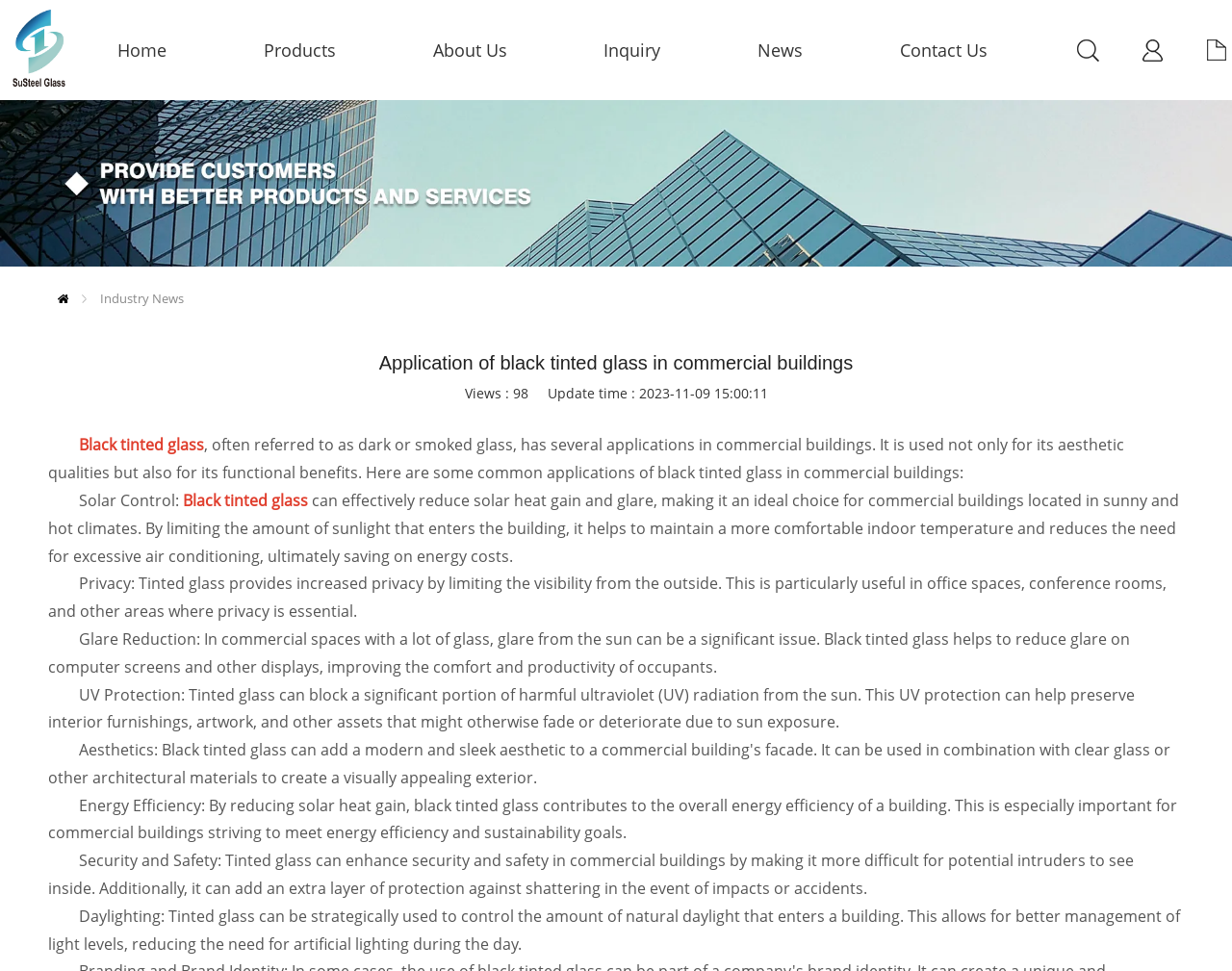Determine the bounding box coordinates for the region that must be clicked to execute the following instruction: "Contact 'Susteel Glass (QingDao) Co., Ltd.'".

[0.01, 0.0, 0.053, 0.103]